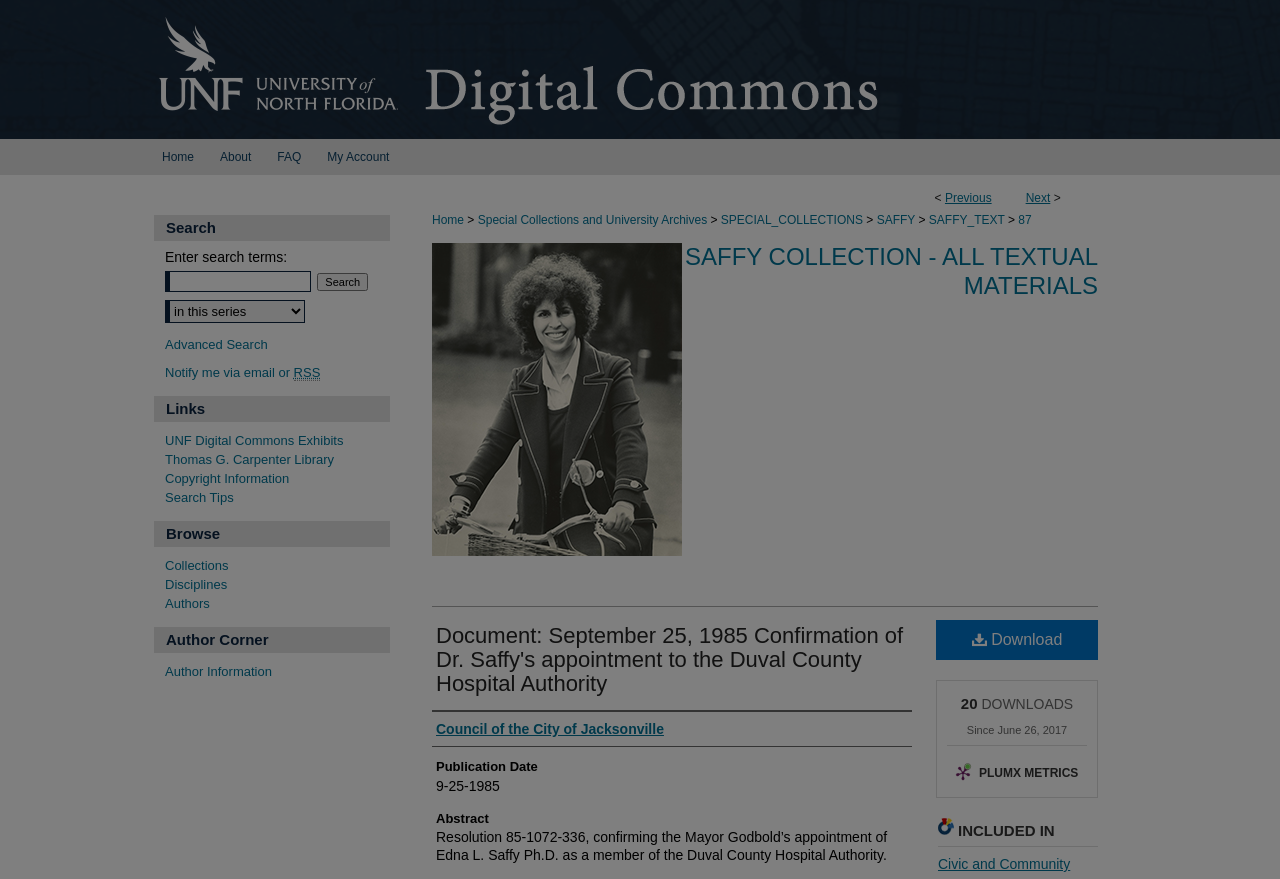What is the name of the collection?
Using the image provided, answer with just one word or phrase.

Dr. Edna Louise Saffy Collection